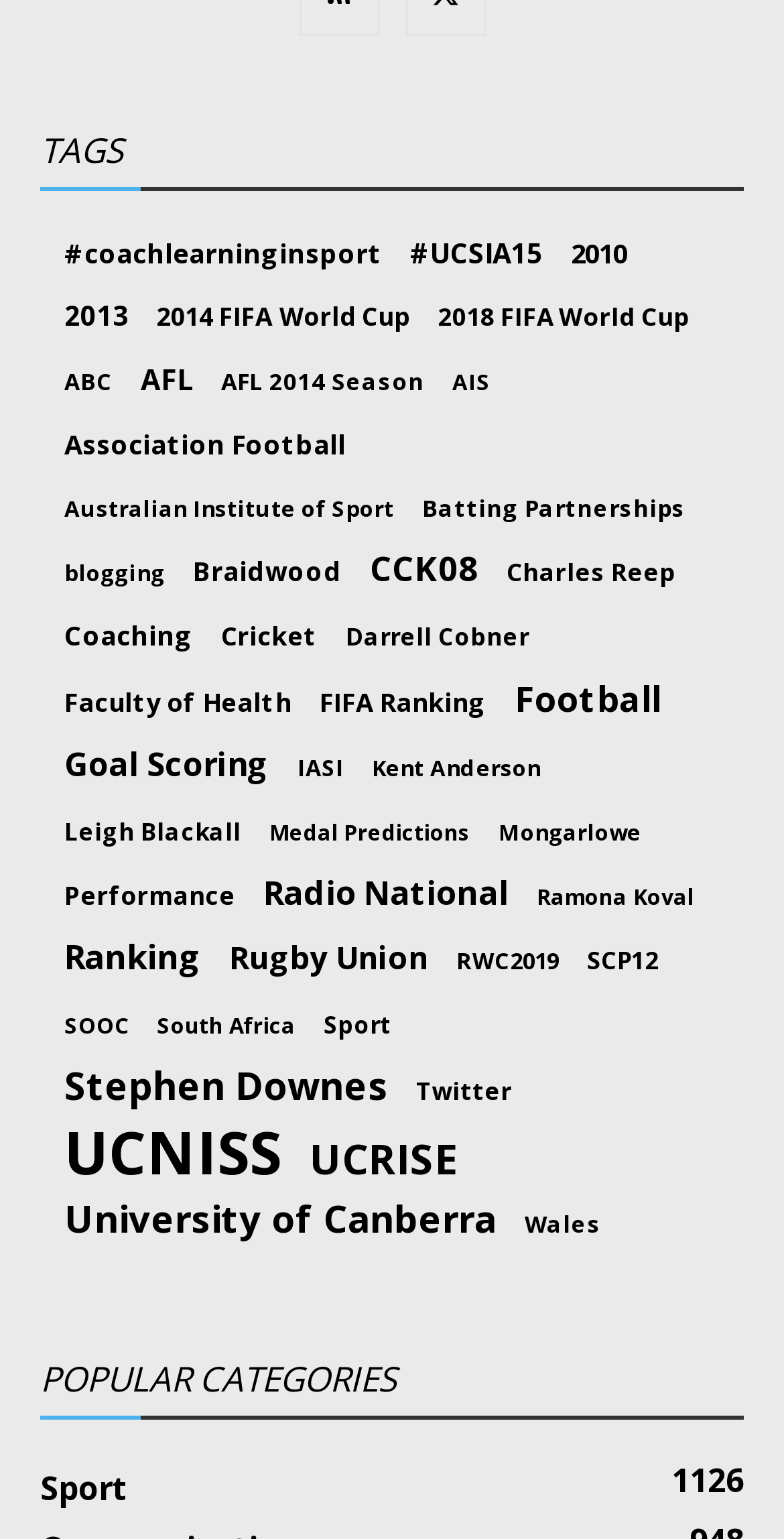Kindly provide the bounding box coordinates of the section you need to click on to fulfill the given instruction: "Browse the 'Sport' category".

[0.413, 0.652, 0.5, 0.678]